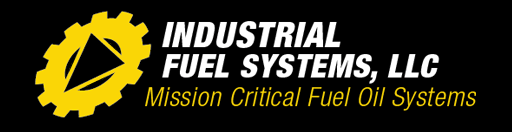Explain the image with as much detail as possible.

The image features the logo of Industrial Fuel Systems, LLC, prominently displaying the company name in bold white text against a black background. The logo includes a distinct yellow gear icon, symbolizing industrial strength and efficiency, with a triangular graphic at its center, which may represent innovation or technology. Below the company name, the tagline "Mission Critical Fuel Oil Systems" is presented in a smaller, yellow font, emphasizing their focus on crucial fuel oil solutions for various industrial applications. This visual branding reflects the company's commitment to providing reliable and essential fuel oil systems for critical operations.